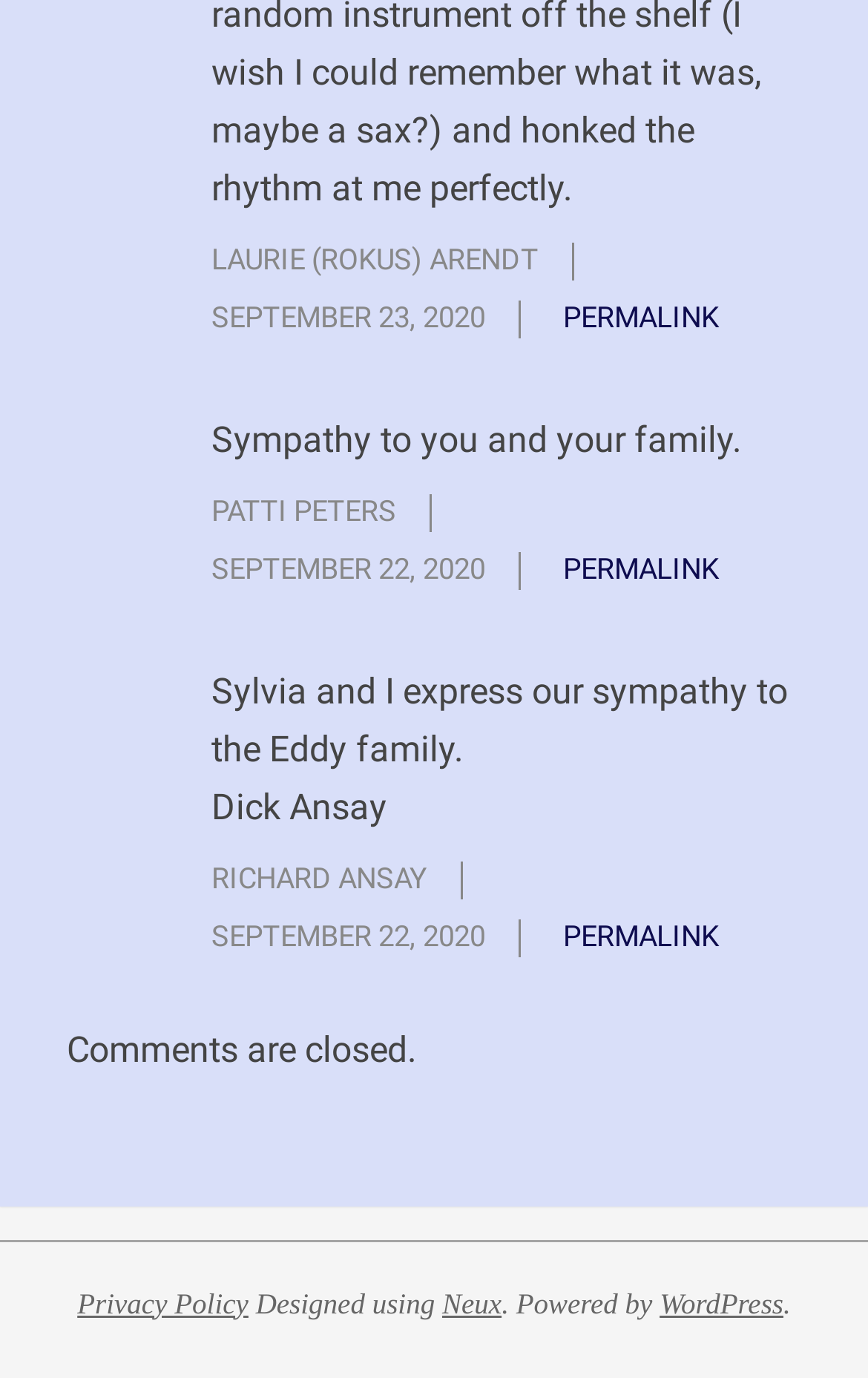How many 'PERMALINK' links are there? Please answer the question using a single word or phrase based on the image.

3